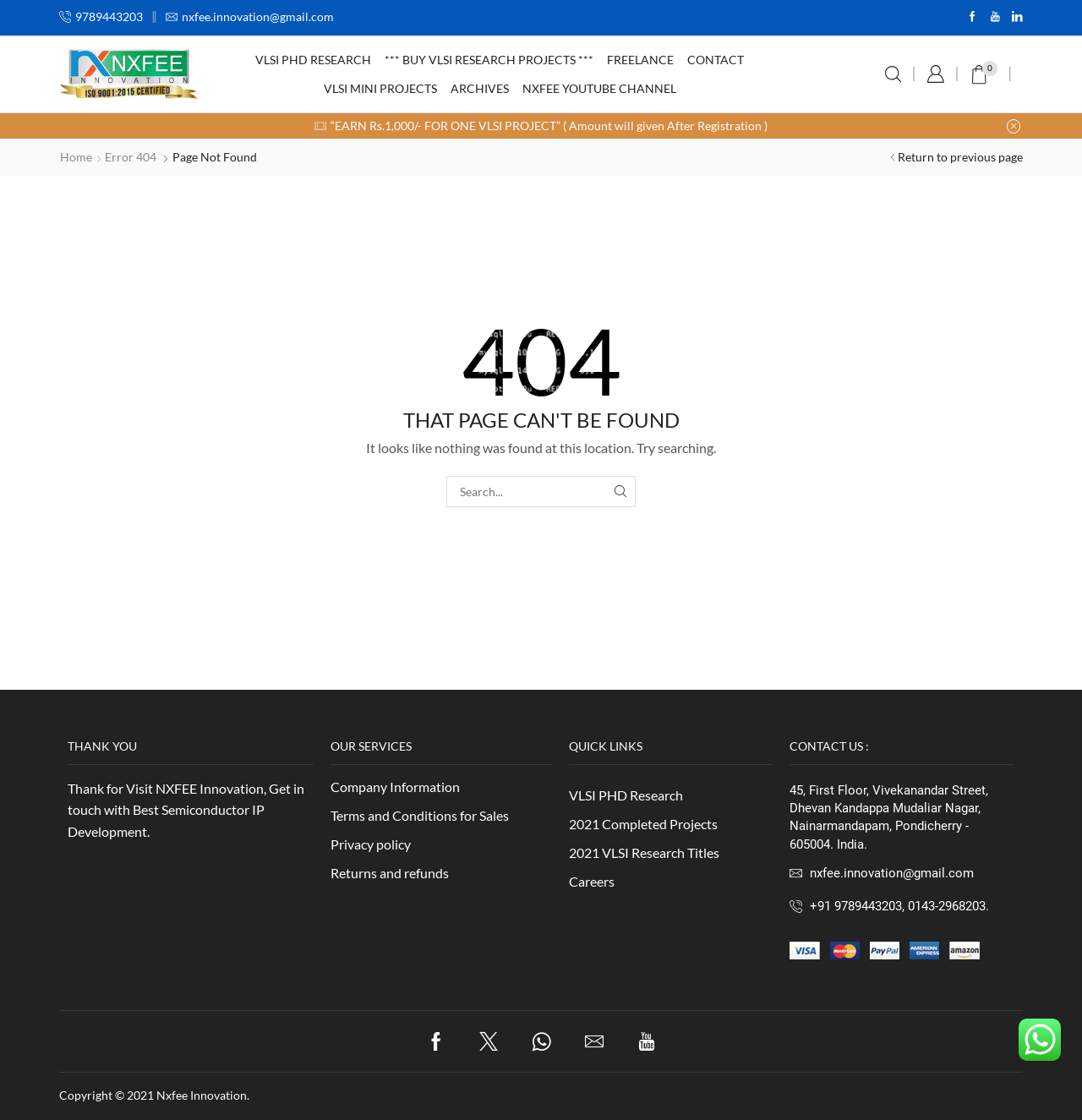Identify the coordinates of the bounding box for the element described below: "Terms and Conditions for Sales". Return the coordinates as four float numbers between 0 and 1: [left, top, right, bottom].

[0.305, 0.716, 0.47, 0.741]